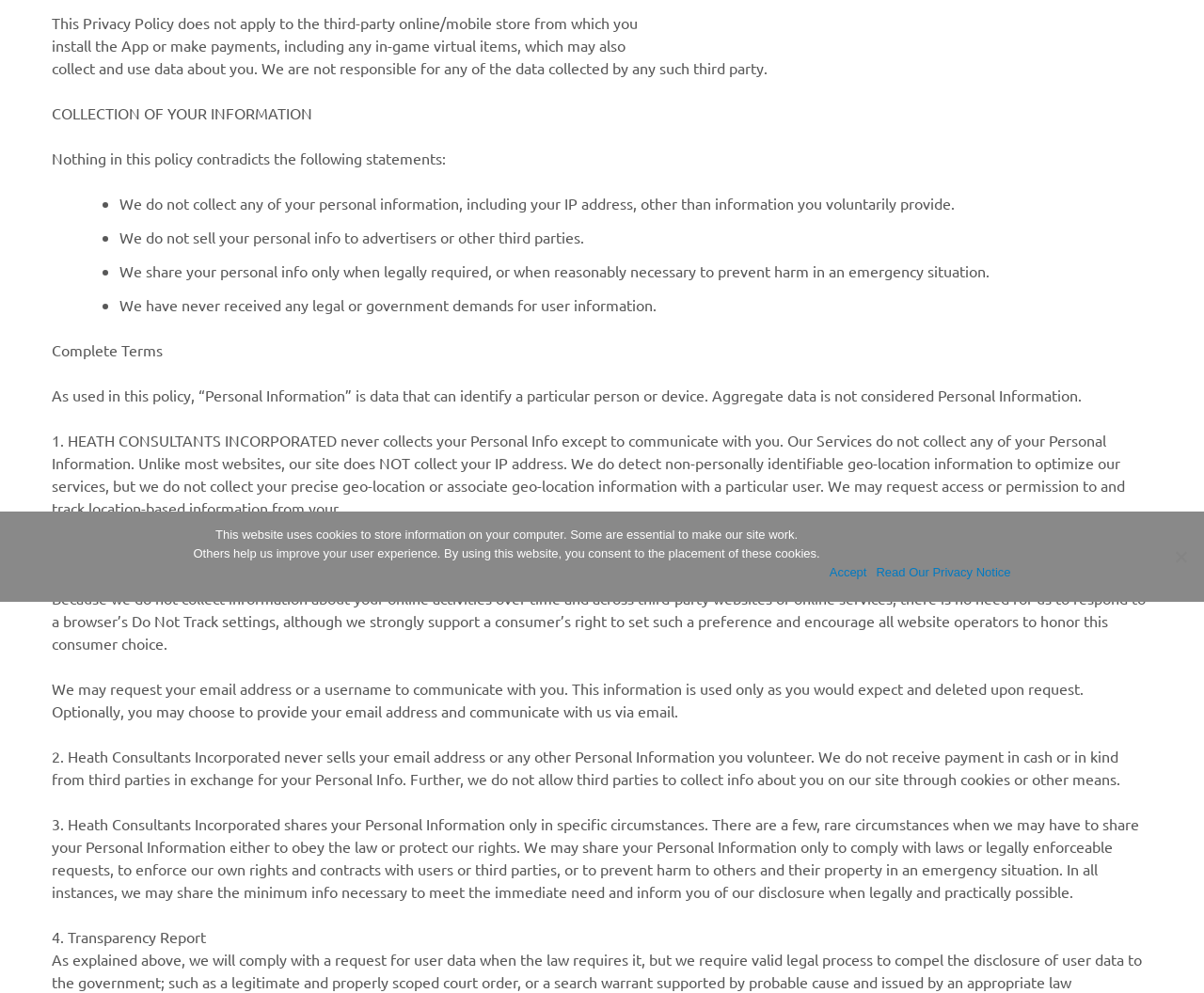Identify the bounding box for the UI element described as: "Accept". Ensure the coordinates are four float numbers between 0 and 1, formatted as [left, top, right, bottom].

[0.689, 0.567, 0.72, 0.586]